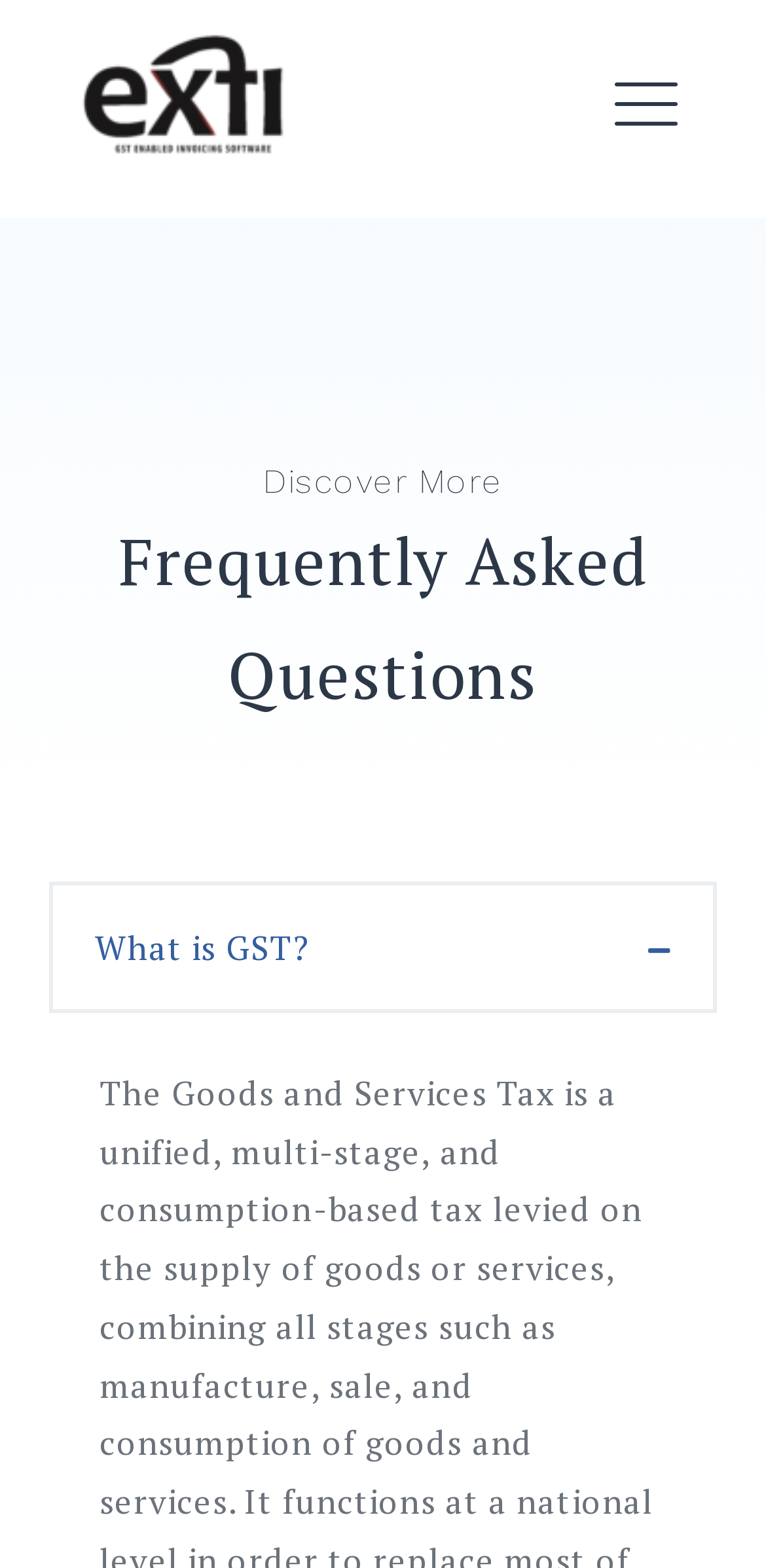Analyze the image and answer the question with as much detail as possible: 
What is the name of the website?

The name of the website can be determined by looking at the top-left corner of the webpage, where the logo 'EXFI' is displayed, and also by observing the link 'EXFI' with the bounding box coordinates [0.103, 0.018, 0.377, 0.119] and the image 'EXFI' with the bounding box coordinates [0.103, 0.018, 0.377, 0.108].